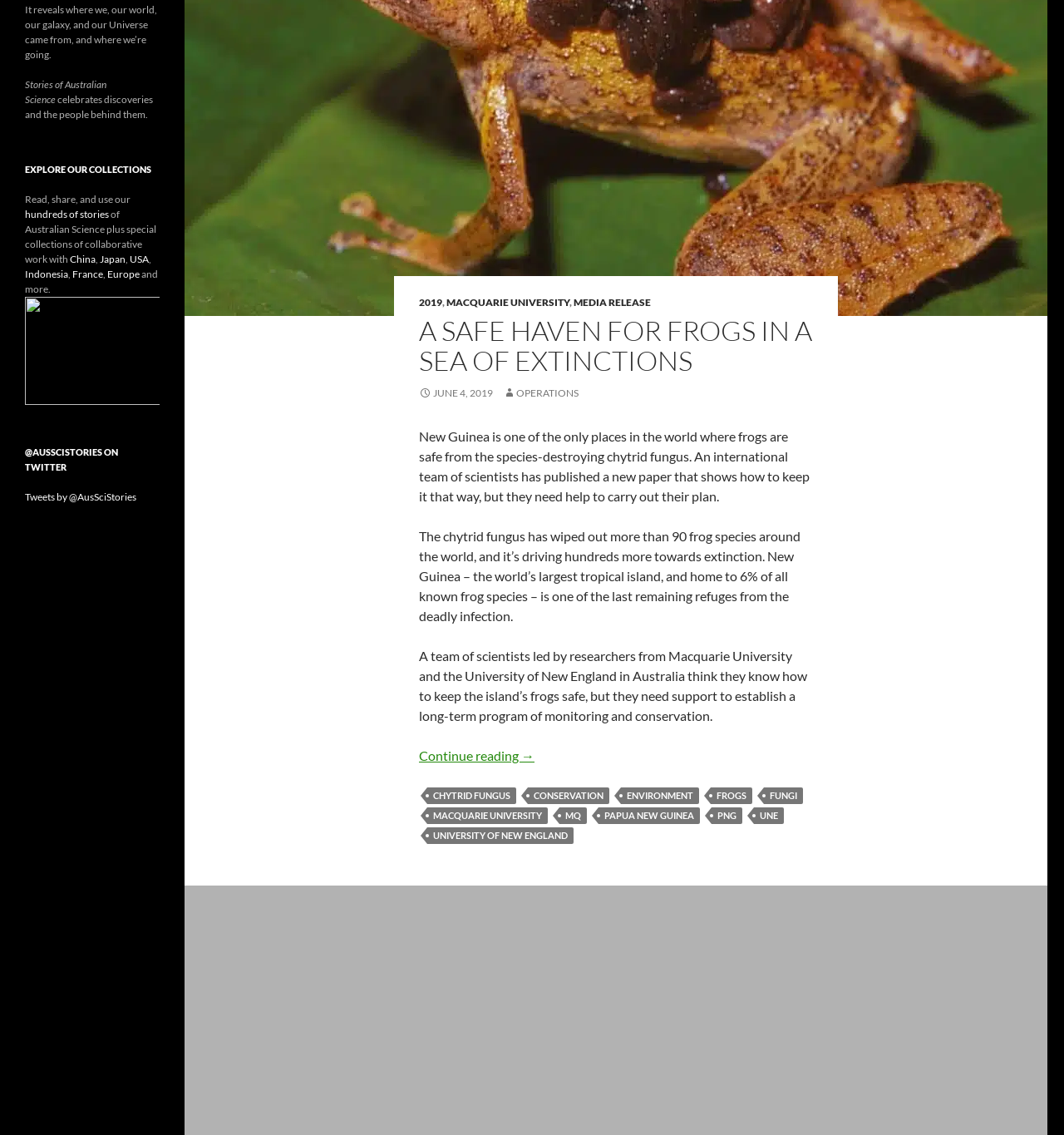Given the element description, predict the bounding box coordinates in the format (top-left x, top-left y, bottom-right x, bottom-right y), using floating point numbers between 0 and 1: University of New England

[0.402, 0.729, 0.539, 0.744]